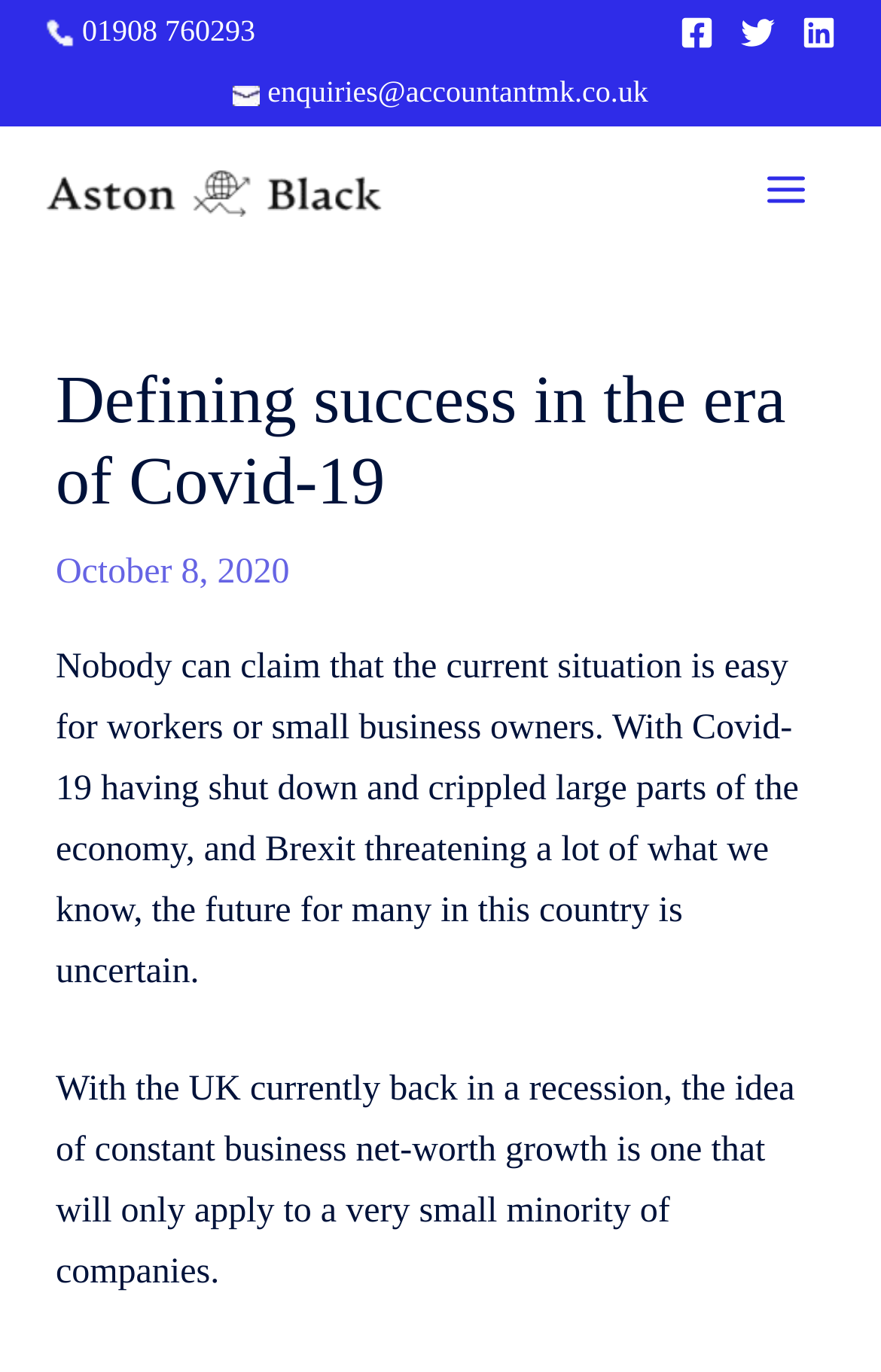Provide the bounding box coordinates of the UI element that matches the description: "aria-label="Facebook"".

None